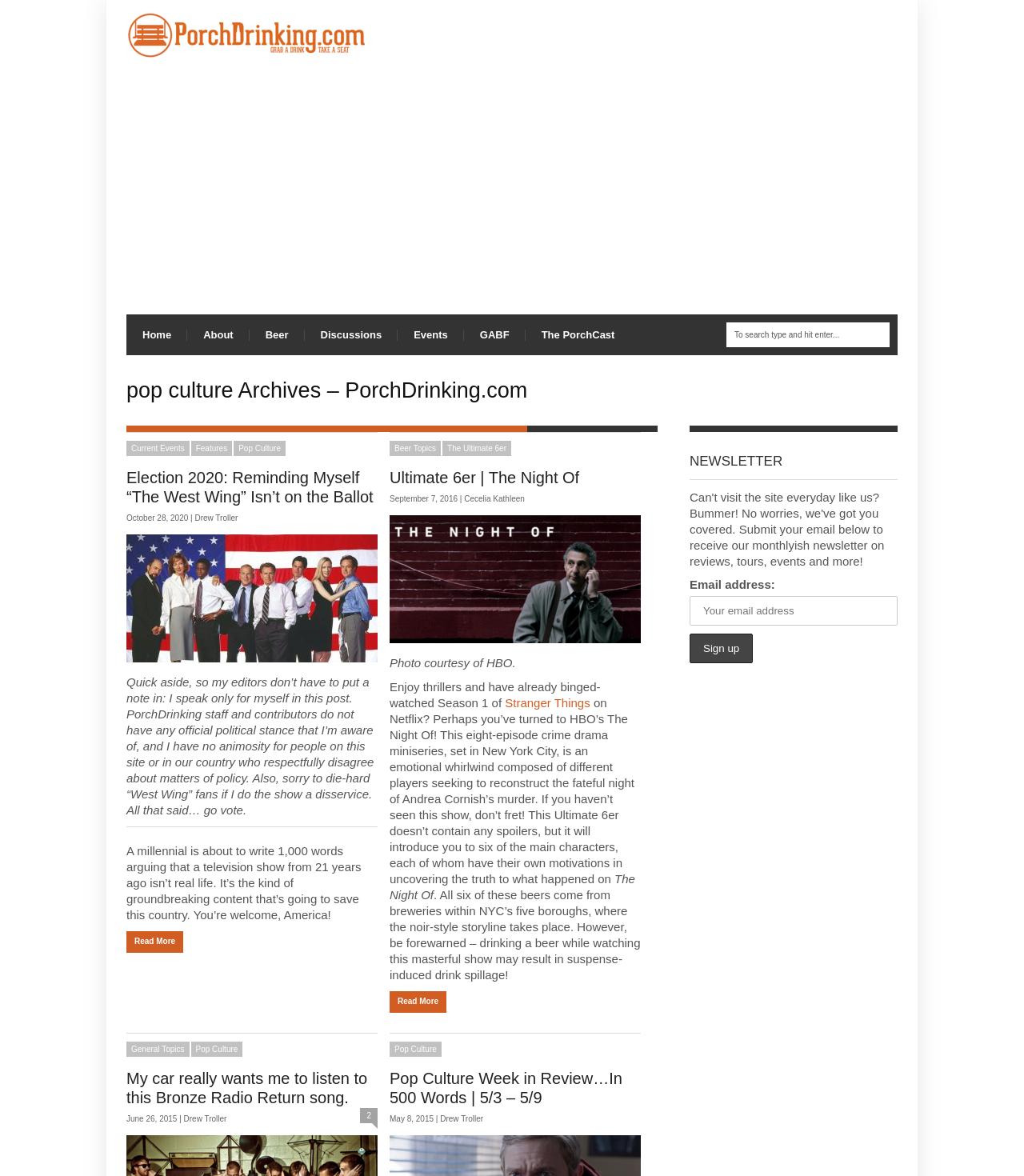Elaborate on the different components and information displayed on the webpage.

The webpage is an archive of articles related to pop culture on PorchDrinking.com. At the top, there is a heading with the website's name and a logo. Below it, there is a navigation menu with links to different sections of the website, including Home, About, Beer, Discussions, Events, and GABF. 

On the left side, there is a search bar with a prompt to type and hit enter. Below the navigation menu, there is a heading that reads "pop culture Archives – PorchDrinking.com". 

The main content area is divided into several sections, each containing a heading, a brief summary, and a "Read More" link. The articles are arranged in a vertical list, with the most recent ones at the top. Each article has a title, a date, and an author's name. Some articles have images, and some have links to other related articles or topics.

There are several categories listed on the right side, including Current Events, Features, Pop Culture, Beer Topics, and General Topics. These categories have links to related articles. 

At the bottom of the page, there is a newsletter subscription section where users can enter their email address and sign up for the newsletter.